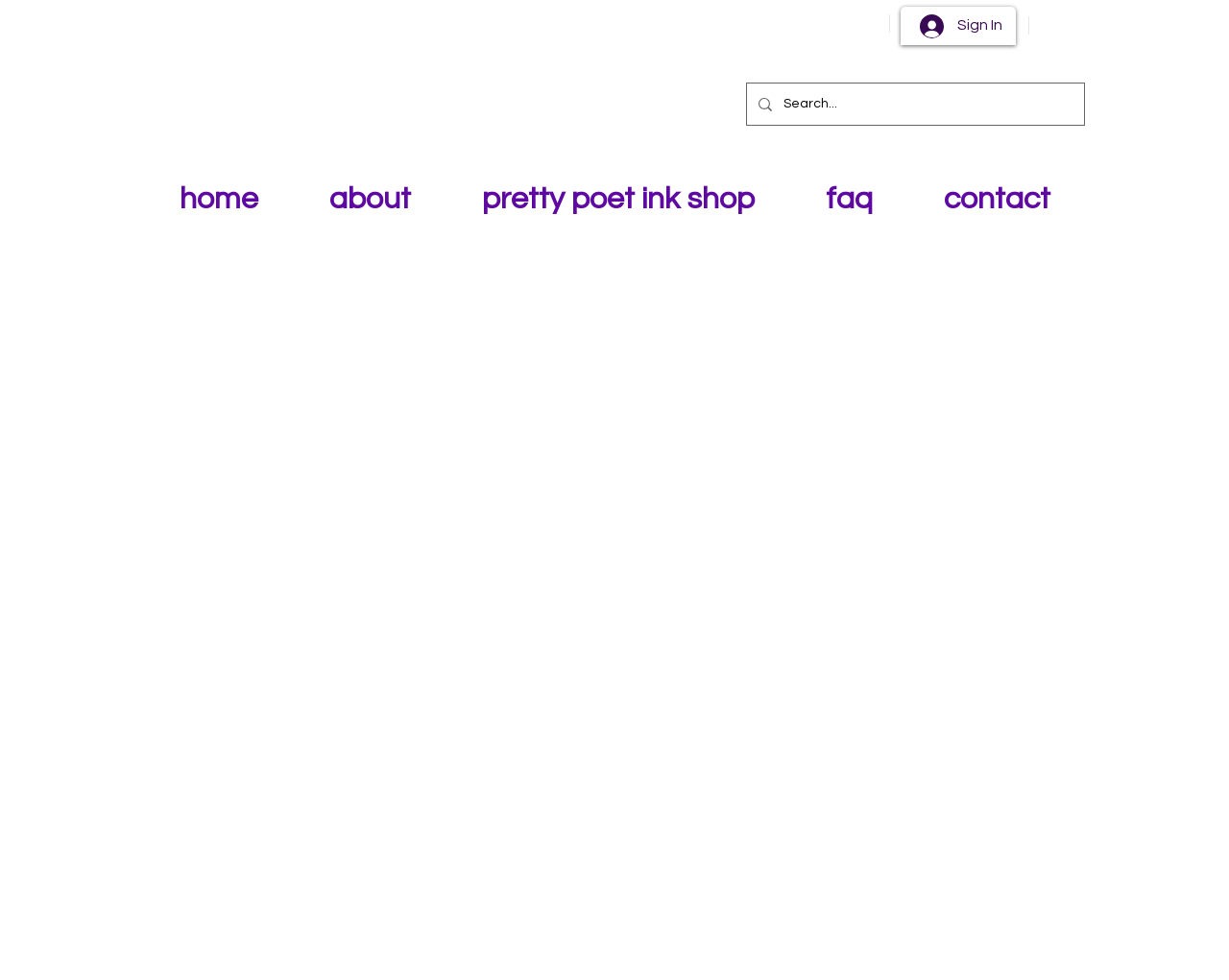Give a full account of the webpage's elements and their arrangement.

The webpage is about "Mystical Hidden Treasure Resin Trays" from Pretty Poet Ink. At the top right corner, there is a "Sign In" button accompanied by a small image. Below the button, there is a search bar with a magnifying glass icon and a searchbox where users can input text. The search bar is located at the top center of the page.

On the top left side, there is a navigation menu labeled "Site" with five links: "home", "about", "pretty poet ink shop", "faq", and "contact". These links are arranged horizontally, with "home" on the leftmost side and "contact" on the rightmost side.

There is no prominent text or paragraph on the page, but the meta description suggests that the page is about showcasing new "mystical" resin trays with embedded resin druzy projects, colored resin, and handmade vinyl designs of crystals and stars.